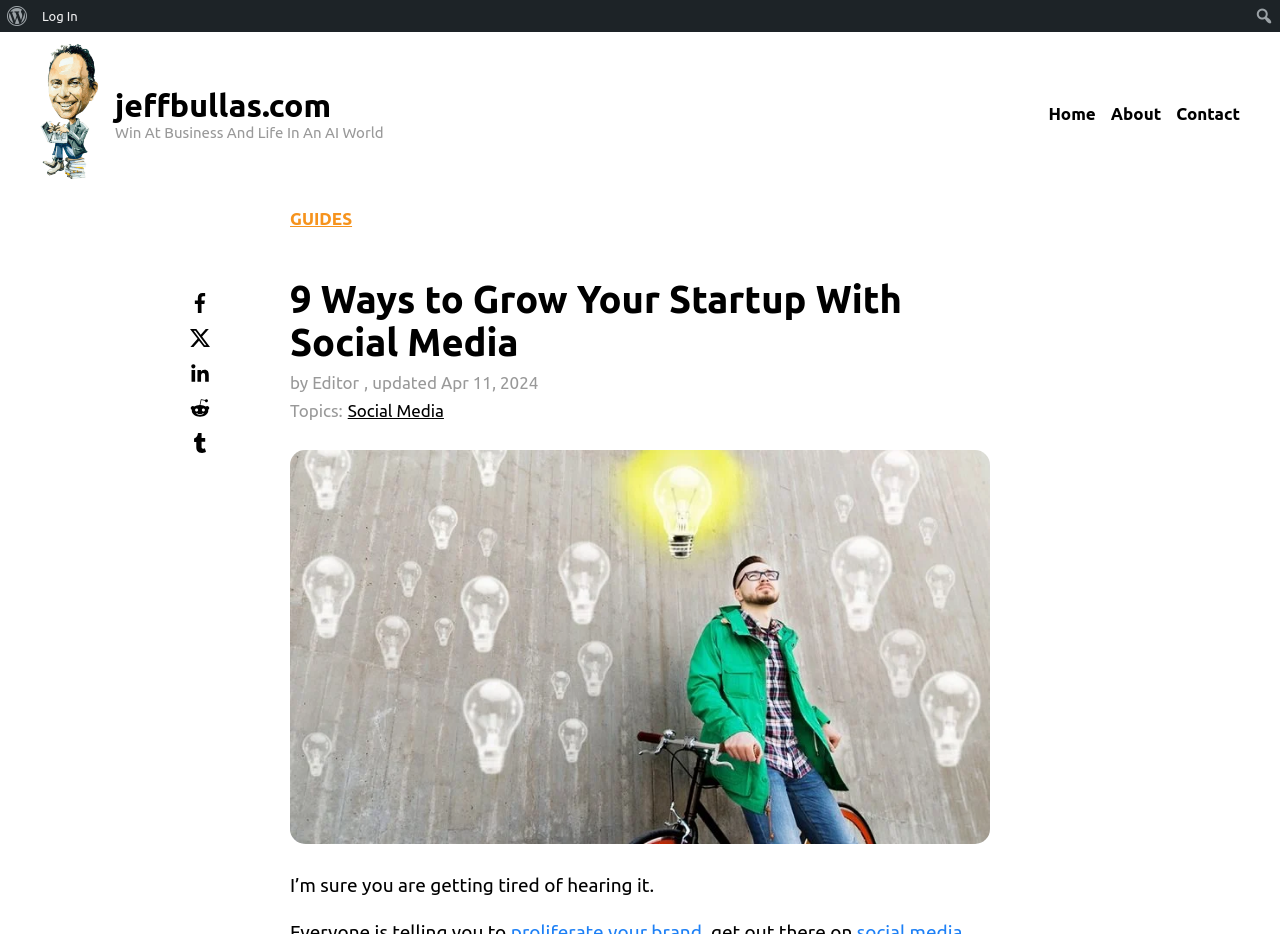Summarize the webpage in an elaborate manner.

This webpage is about growing a startup with social media. At the top left, there is a menu with options "About WordPress" and "Log In". On the top right, there is a search bar with a magnifying glass icon. Below the search bar, there is a link to skip to the content.

The webpage has a logo of Jeff Bullas on the top left, with a link to the website jeffbullas.com next to it. Below the logo, there is a tagline "Win At Business And Life In An AI World". On the top right, there is a navigation menu with links to "Home", "About", and "Contact".

Below the navigation menu, there are social media links to Facebook, Twitter, LinkedIn, Reddit, and Tumblr, each represented by their respective logos. The main content of the webpage starts with a heading "9 Ways to Grow Your Startup With Social Media", followed by the name of the editor and the date "Apr 11, 2024". 

The webpage also lists topics, including "Social Media", and features a large image with the same title as the heading. The main article starts below the image, with the first sentence "I’m sure you are getting tired of hearing it."